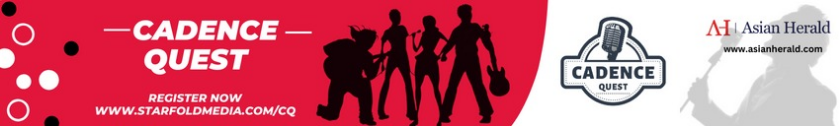Generate a detailed explanation of the scene depicted in the image.

This vibrant advertisement promotes "Cadence Quest," an engaging event encouraging participation and registration. The creative design features silhouettes of diverse musicians and performers against a striking red background, symbolizing energy and dynamism. The text "CADENCE QUEST" is prominently displayed, inviting viewers to join in on the festivities. Below, the call to action urges individuals to register now at the provided web address, while the Asian Herald logo reinforces the branding. This visually appealing design effectively captures attention and conveys a sense of community and creativity in the arts.